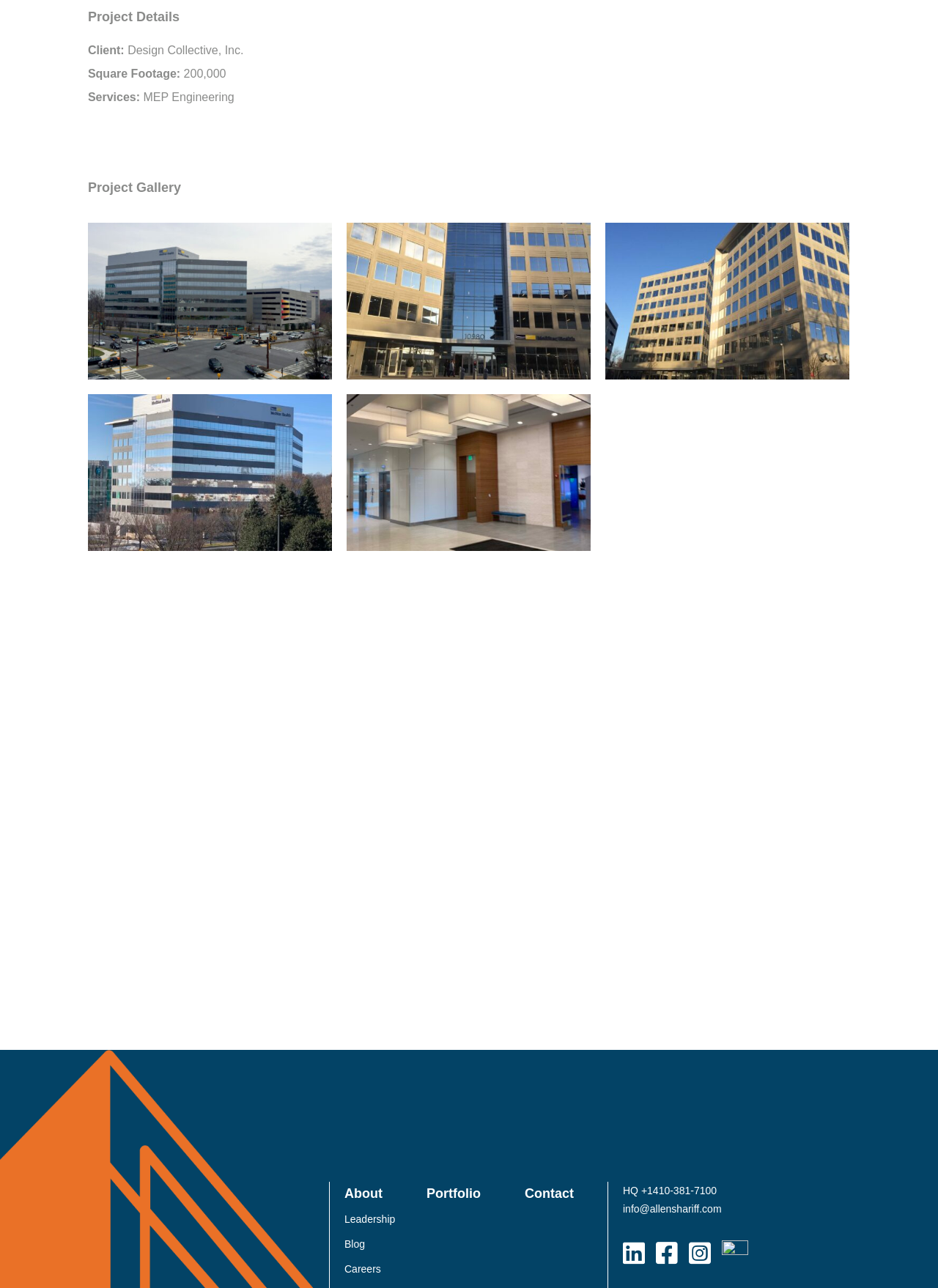Using the provided element description, identify the bounding box coordinates as (top-left x, top-left y, bottom-right x, bottom-right y). Ensure all values are between 0 and 1. Description: Leadership

[0.367, 0.942, 0.421, 0.951]